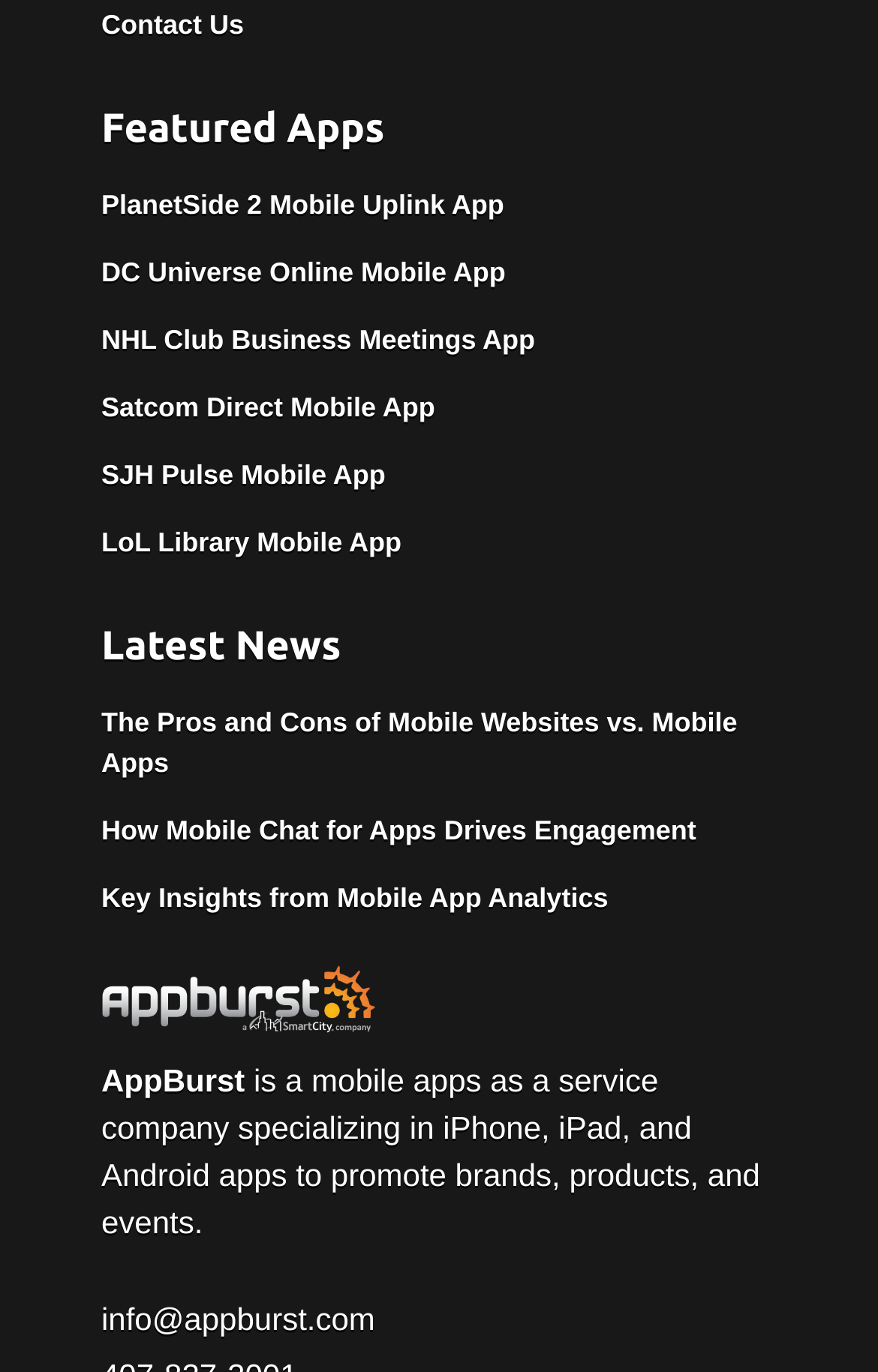Please mark the bounding box coordinates of the area that should be clicked to carry out the instruction: "View PlanetSide 2 Mobile Uplink App".

[0.115, 0.137, 0.574, 0.16]